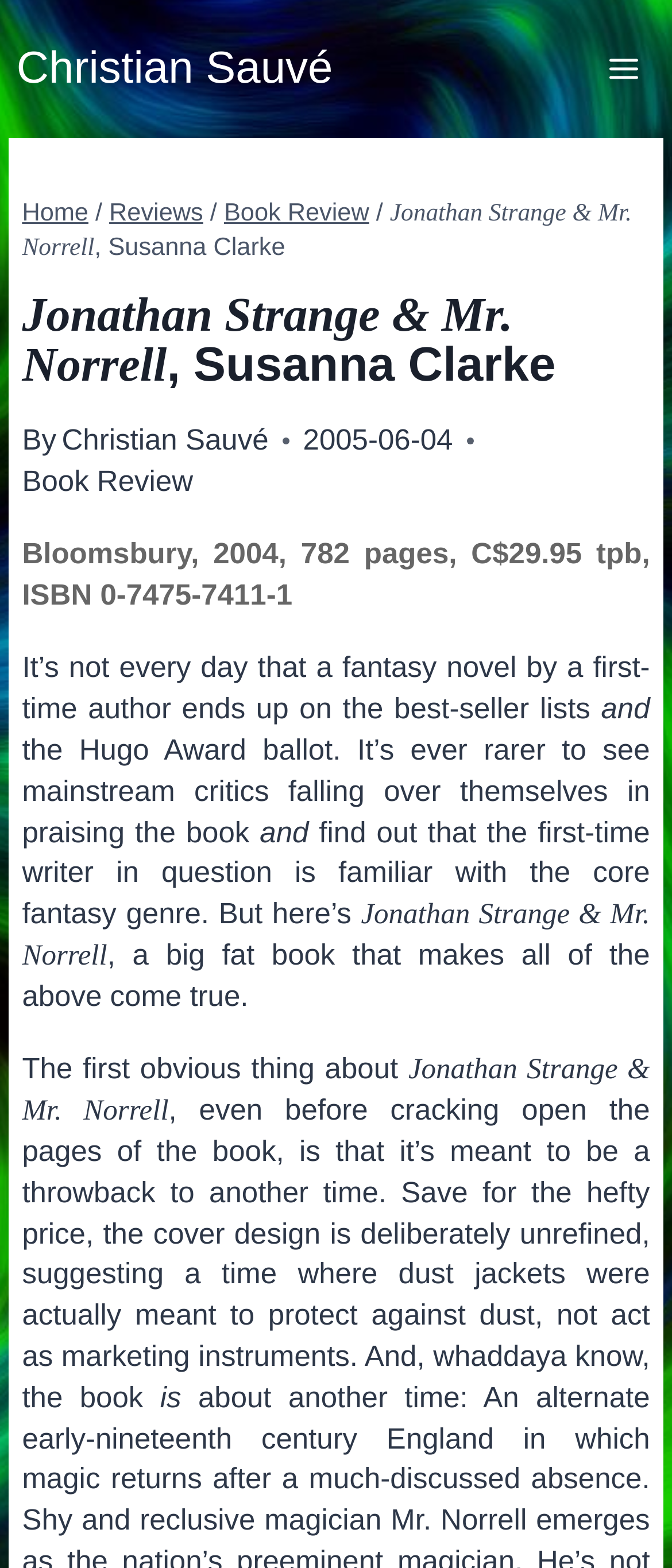How many pages does the book have?
Using the visual information, respond with a single word or phrase.

782